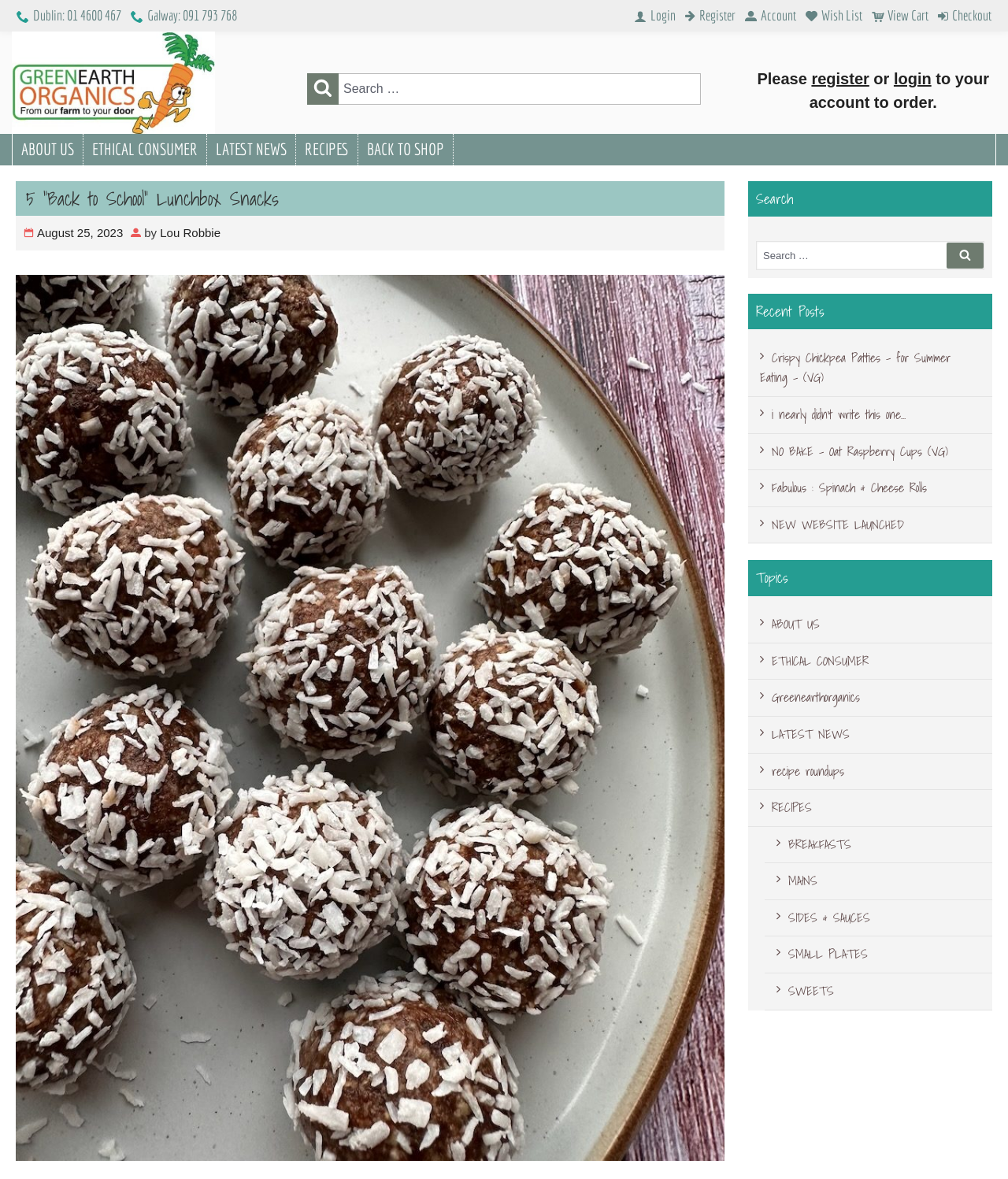For the given element description August 25, 2023August 25, 2023, determine the bounding box coordinates of the UI element. The coordinates should follow the format (top-left x, top-left y, bottom-right x, bottom-right y) and be within the range of 0 to 1.

[0.037, 0.192, 0.122, 0.203]